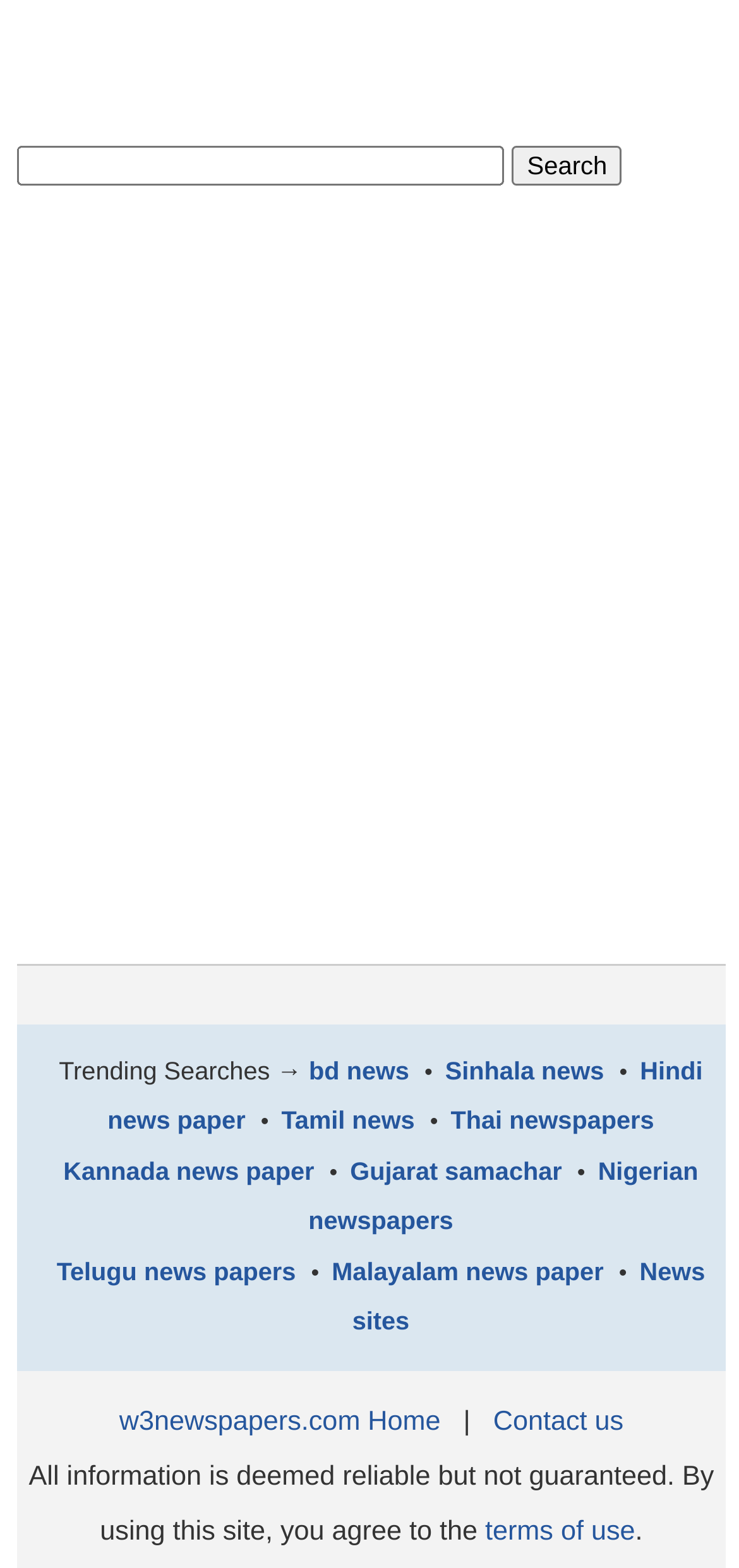Locate the coordinates of the bounding box for the clickable region that fulfills this instruction: "Read bd news".

[0.418, 0.674, 0.554, 0.692]